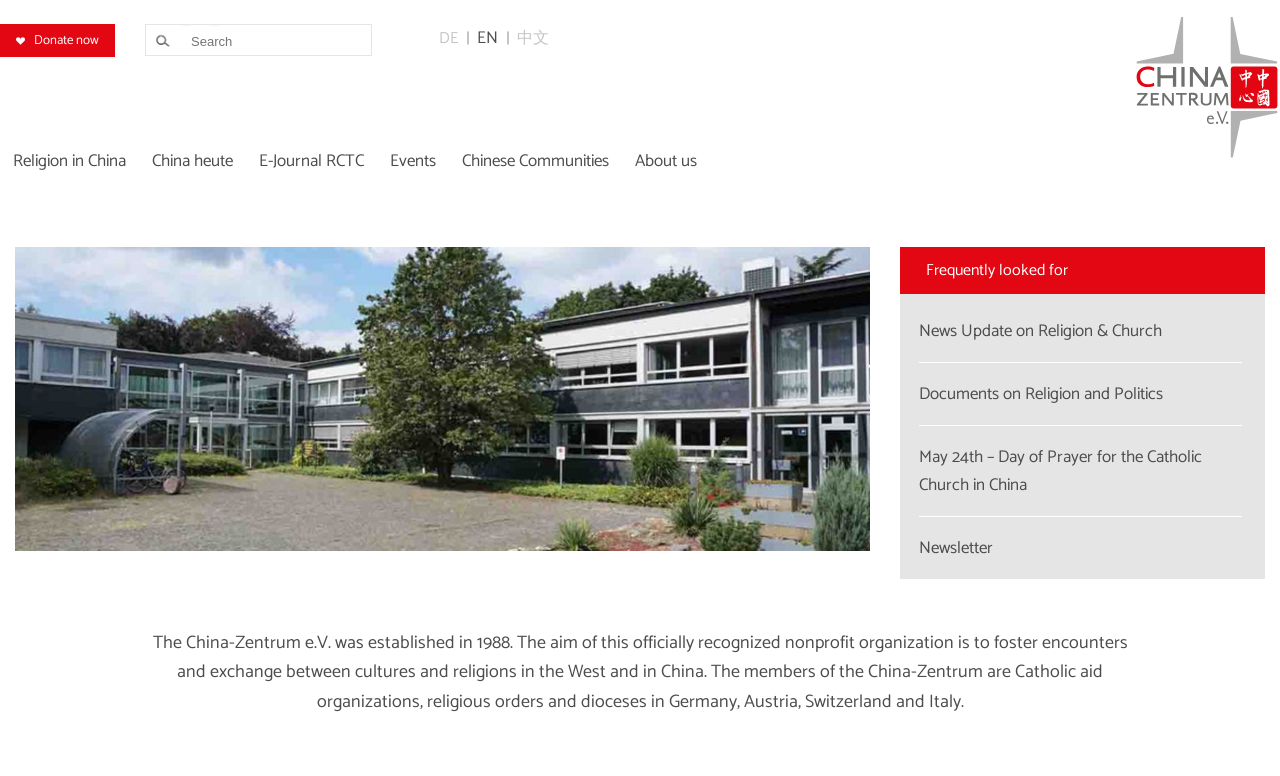Indicate the bounding box coordinates of the clickable region to achieve the following instruction: "Search."

[0.113, 0.031, 0.29, 0.072]